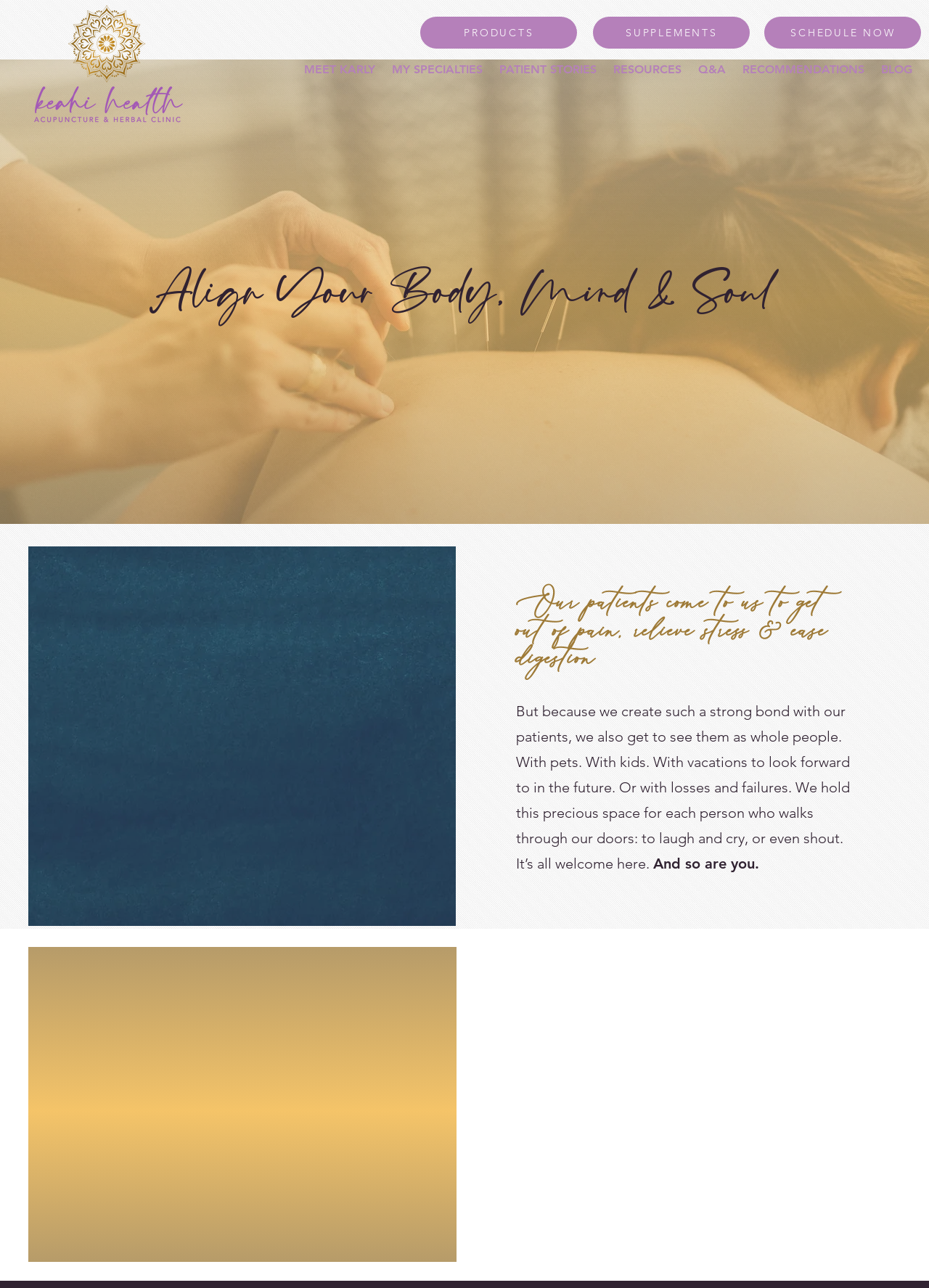How many navigation links are there?
Look at the screenshot and give a one-word or phrase answer.

7